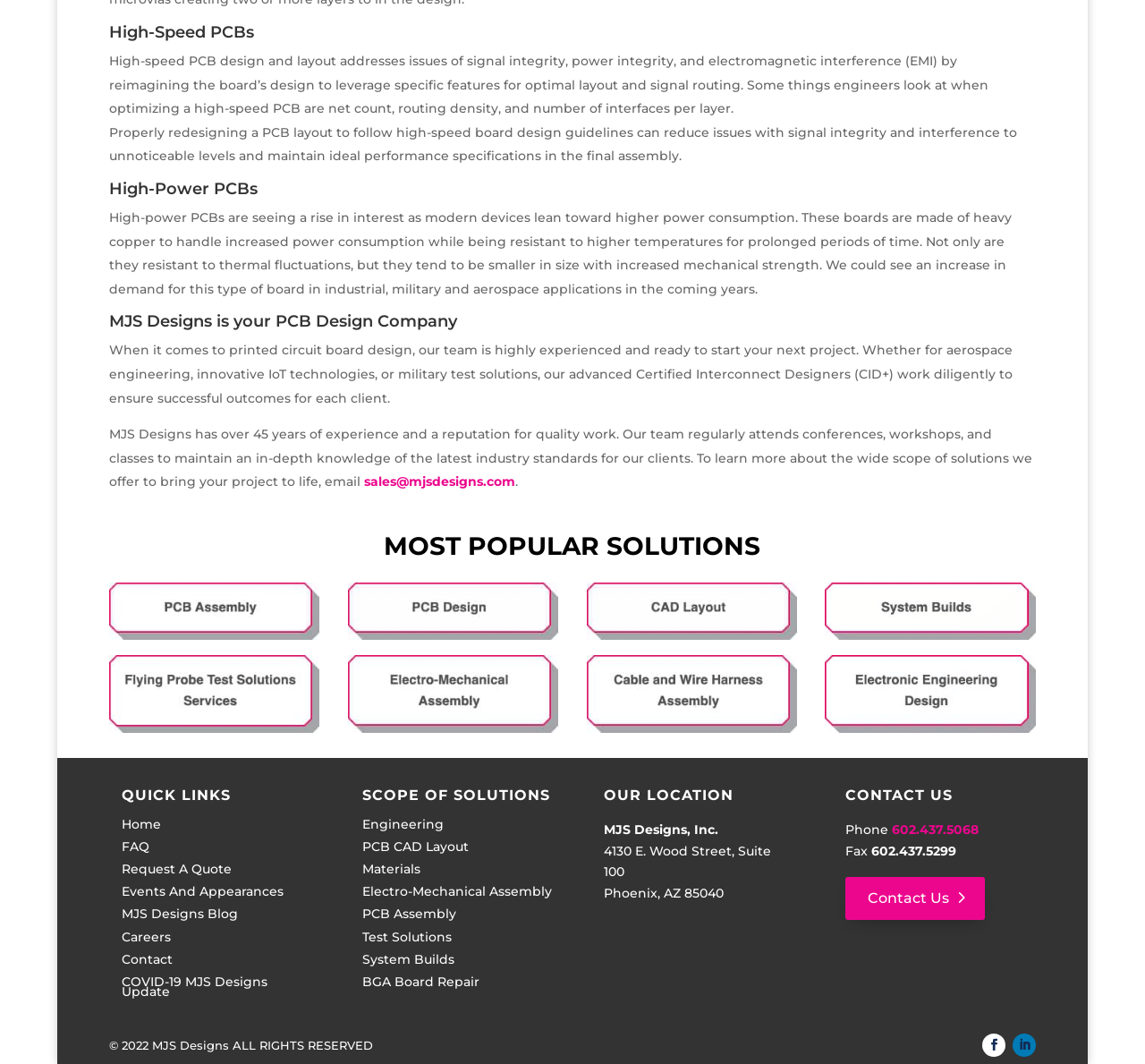Identify the bounding box coordinates of the element that should be clicked to fulfill this task: "Call the phone number". The coordinates should be provided as four float numbers between 0 and 1, i.e., [left, top, right, bottom].

[0.779, 0.772, 0.855, 0.787]